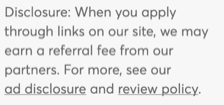Please provide a comprehensive answer to the question based on the screenshot: What type of cards is the site providing insights on?

The site is providing insights on subprime credit cards, which is evident from the context of the disclosure statement and the mention of associated fees.